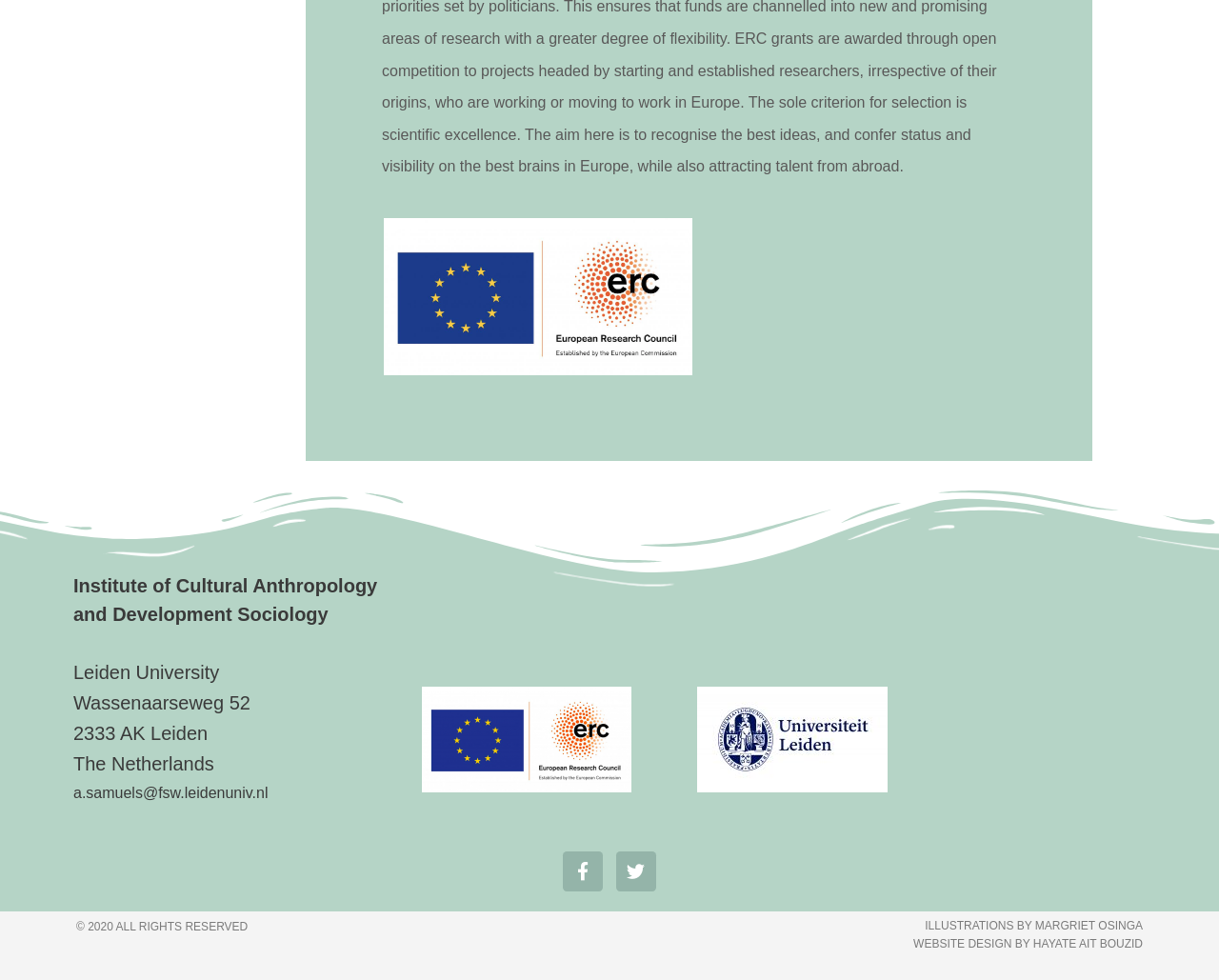What is the email address provided?
Carefully analyze the image and provide a detailed answer to the question.

The email address is provided in the heading element with the text 'a.samuels@fsw.leidenuniv.nl'. This is the contact email address.